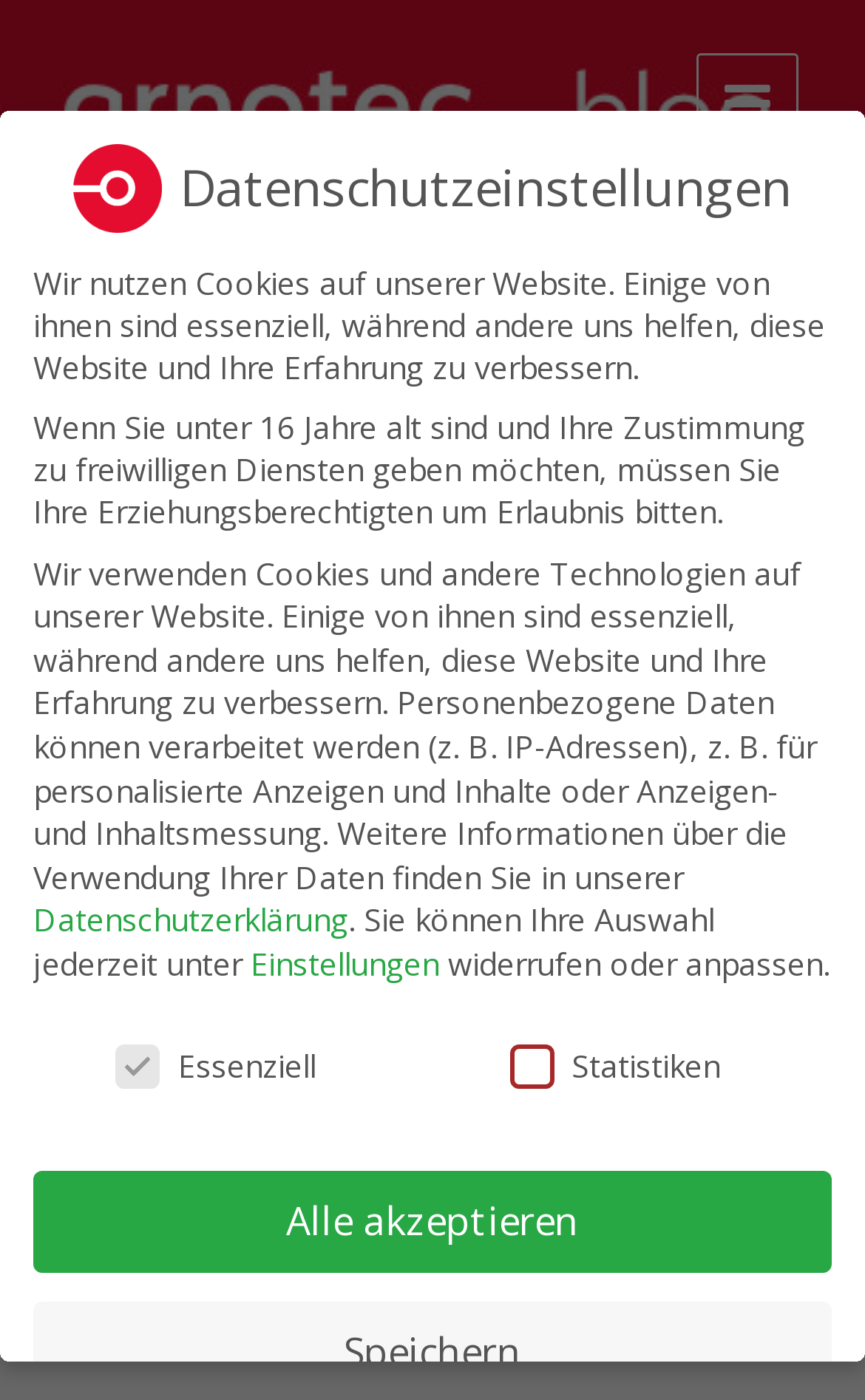Determine the bounding box coordinates of the clickable region to follow the instruction: "Click the 'CABLE ASSEMBLY' link".

[0.051, 0.745, 0.572, 0.797]